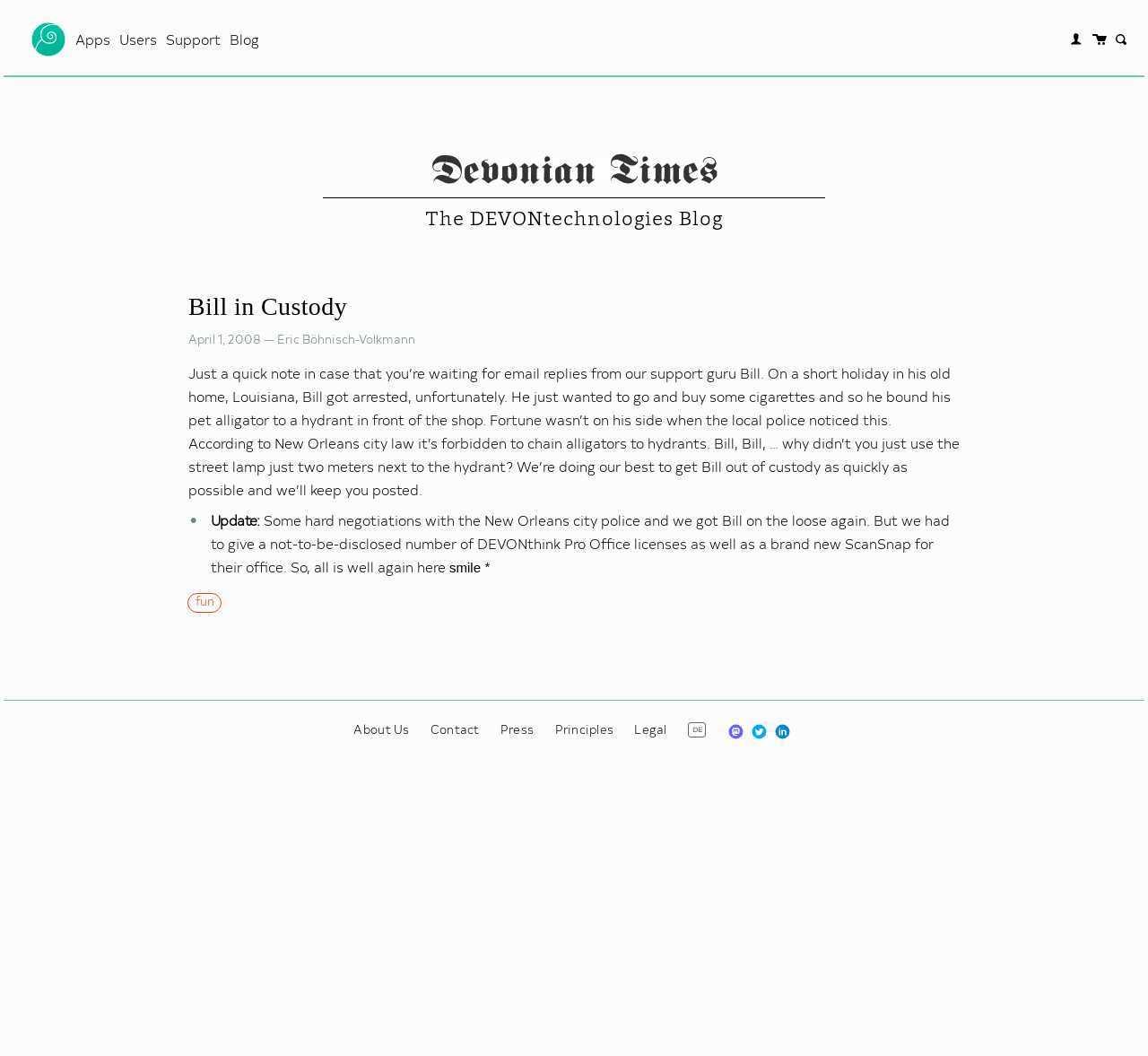Respond to the following question with a brief word or phrase:
What is the position of the 'About Us' link?

Middle of the page